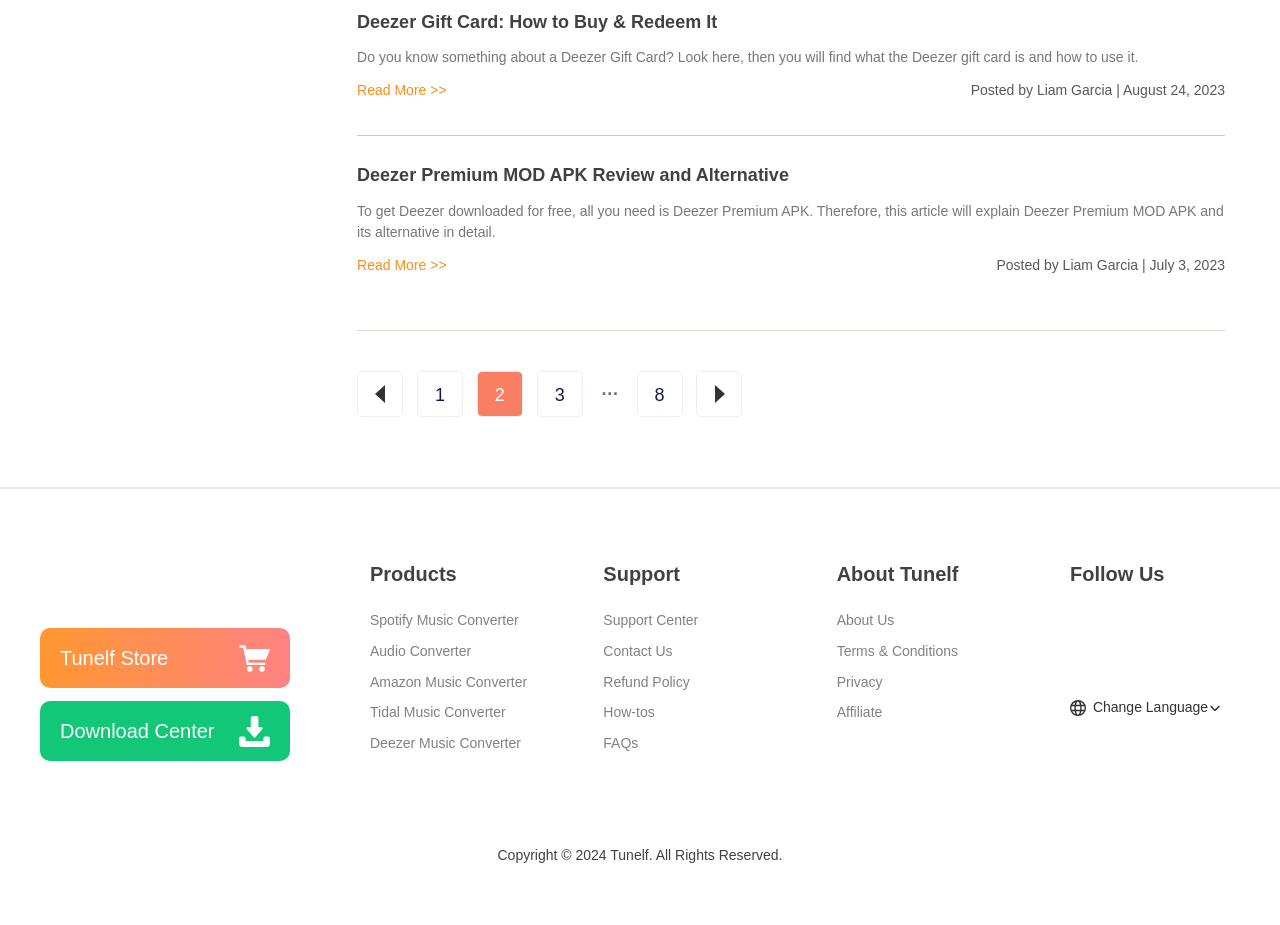What is the name of the company that owns this website?
Offer a detailed and exhaustive answer to the question.

I found the company name by looking at the footer section, which contains links to different pages such as 'Support Center' and 'About Us'. The company name is 'Tunelf', and it is mentioned in the footer section.